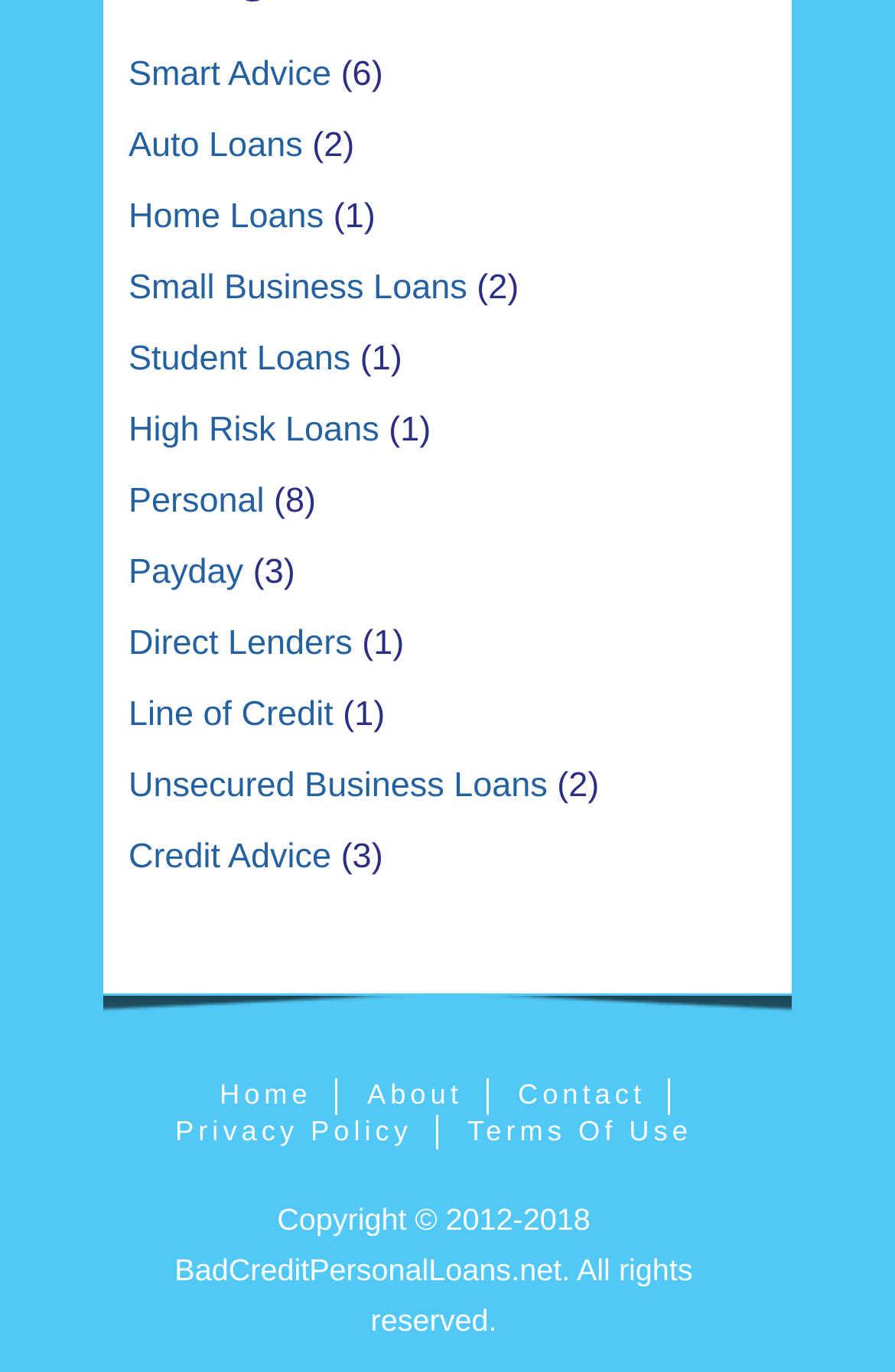Extract the bounding box coordinates of the UI element described: "Contact". Provide the coordinates in the format [left, top, right, bottom] with values ranging from 0 to 1.

[0.553, 0.787, 0.747, 0.812]